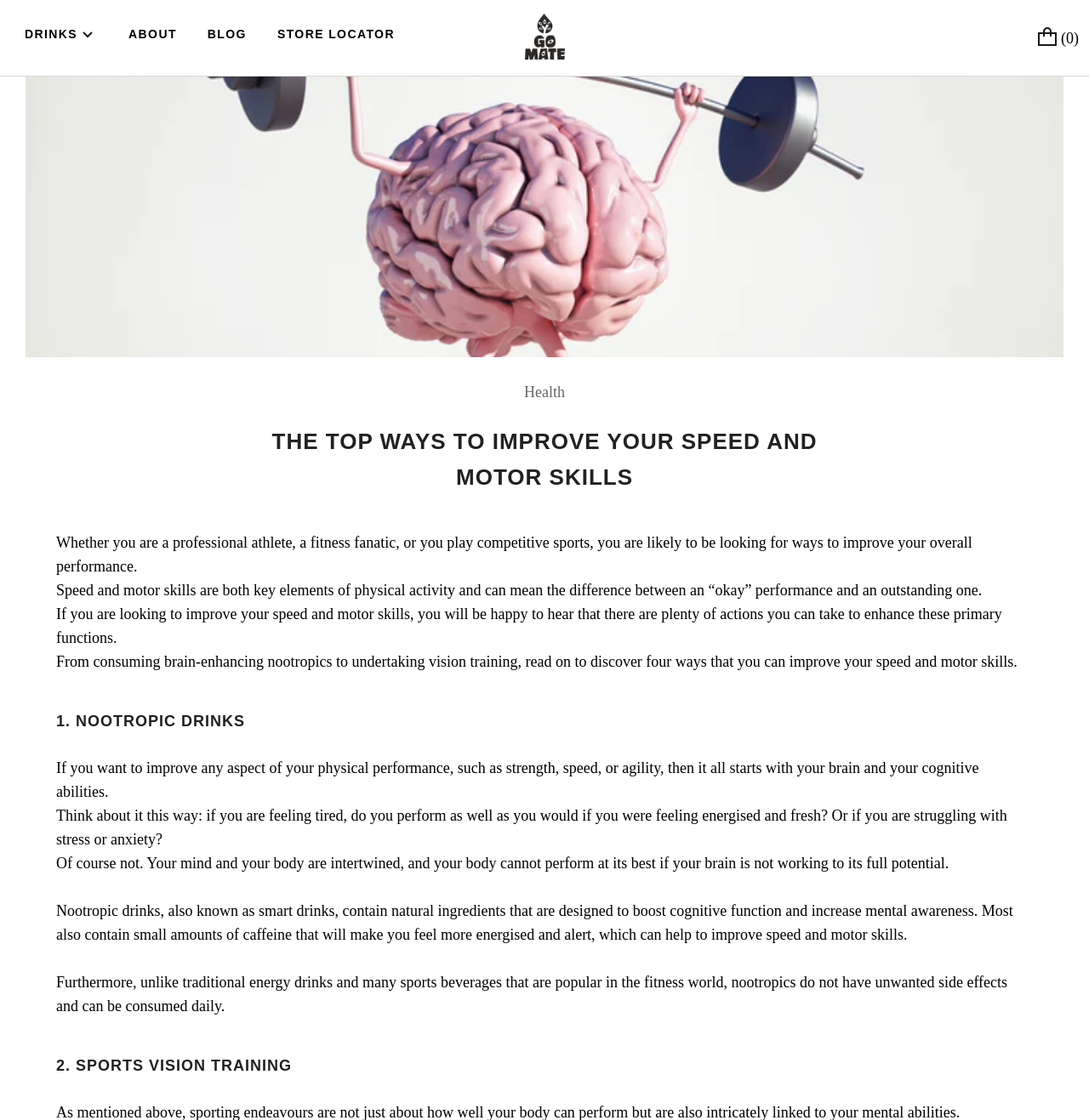What is the purpose of sports vision training?
Give a comprehensive and detailed explanation for the question.

Although the webpage does not explicitly state the purpose of sports vision training, it is implied that it is one of the ways to improve speed and motor skills, as mentioned in the section '2. SPORTS VISION TRAINING'.